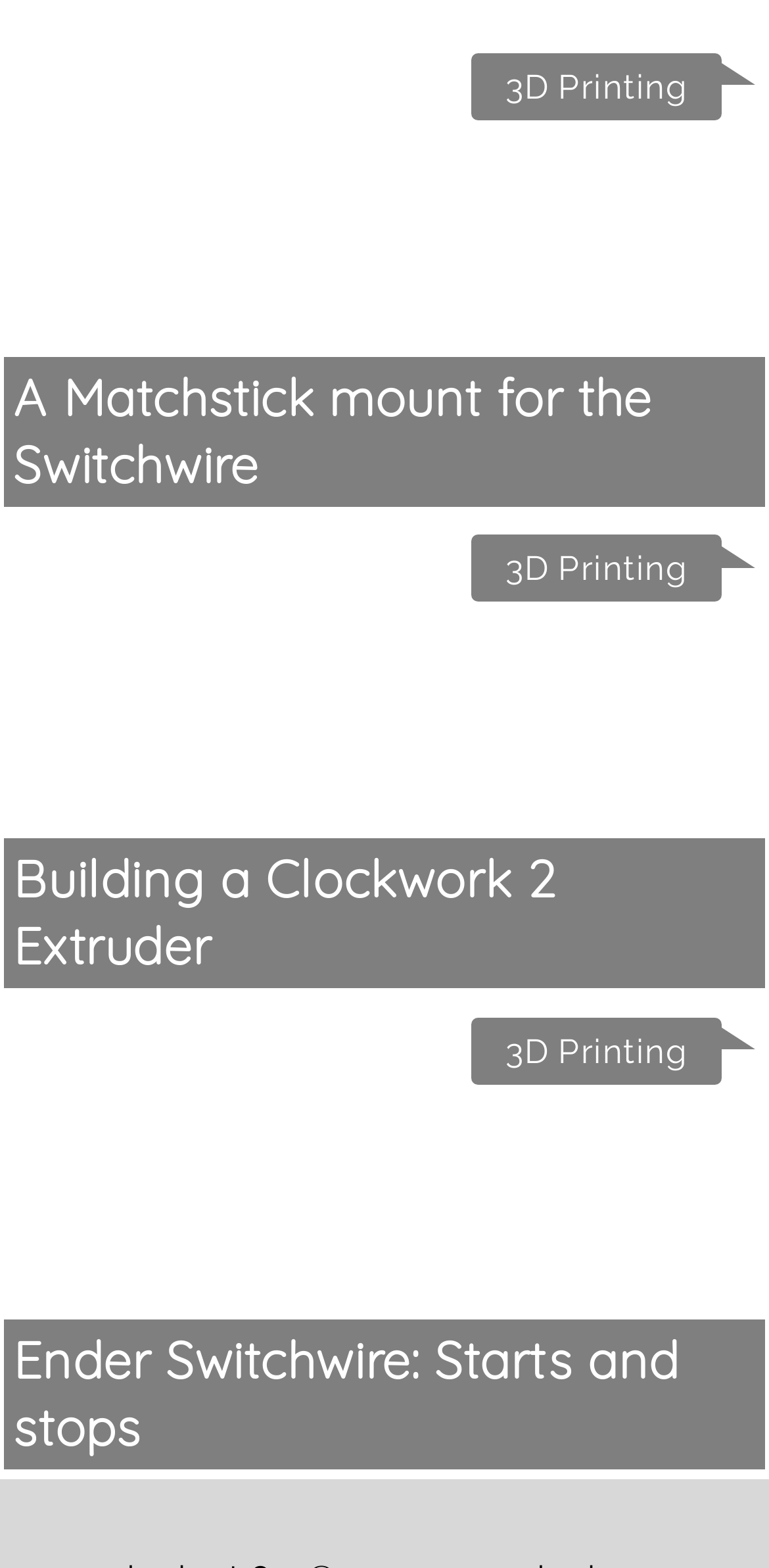Given the element description "Ender Switchwire: Starts and stops" in the screenshot, predict the bounding box coordinates of that UI element.

[0.017, 0.847, 0.884, 0.93]